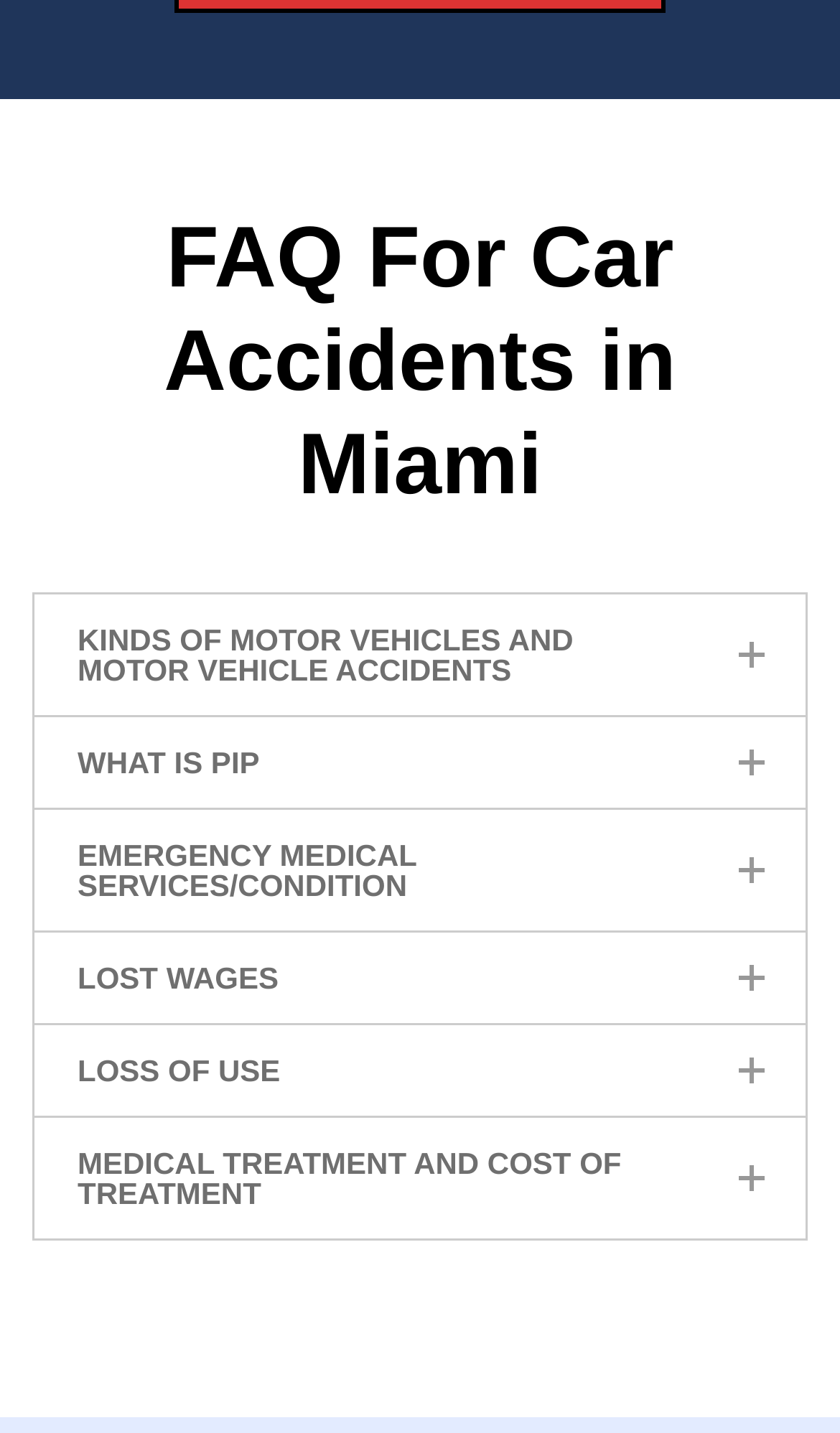Determine the bounding box for the UI element that matches this description: "Car Accidents in Miami".

[0.195, 0.147, 0.805, 0.357]